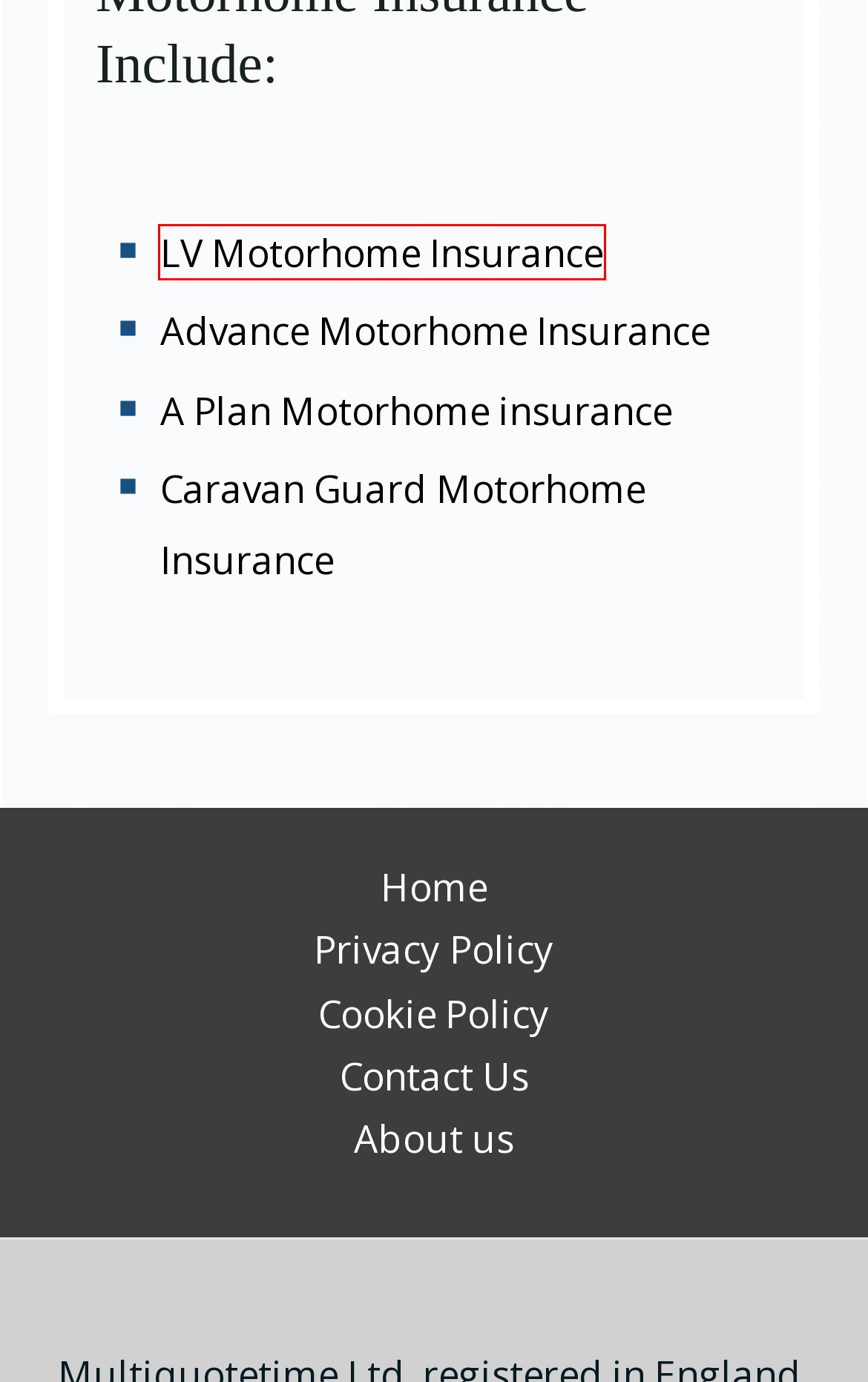Look at the screenshot of a webpage where a red bounding box surrounds a UI element. Your task is to select the best-matching webpage description for the new webpage after you click the element within the bounding box. The available options are:
A. Compare LV Motorhome insurance - Highway Insurance Quotes
B. About us - Multi Quote Time
C. Privacy Policy - Multi Quote Time
D. A Plan Motorhome Insurance
E. Cookie Policy - Multi Quote Time
F. Temporary motorhome insurance - Short Term Campervan -Multi Quote Time
G. Contact Us - Multi Quote Time
H. Motorhome Breakdown Cover - European Breakdown Insurance

A